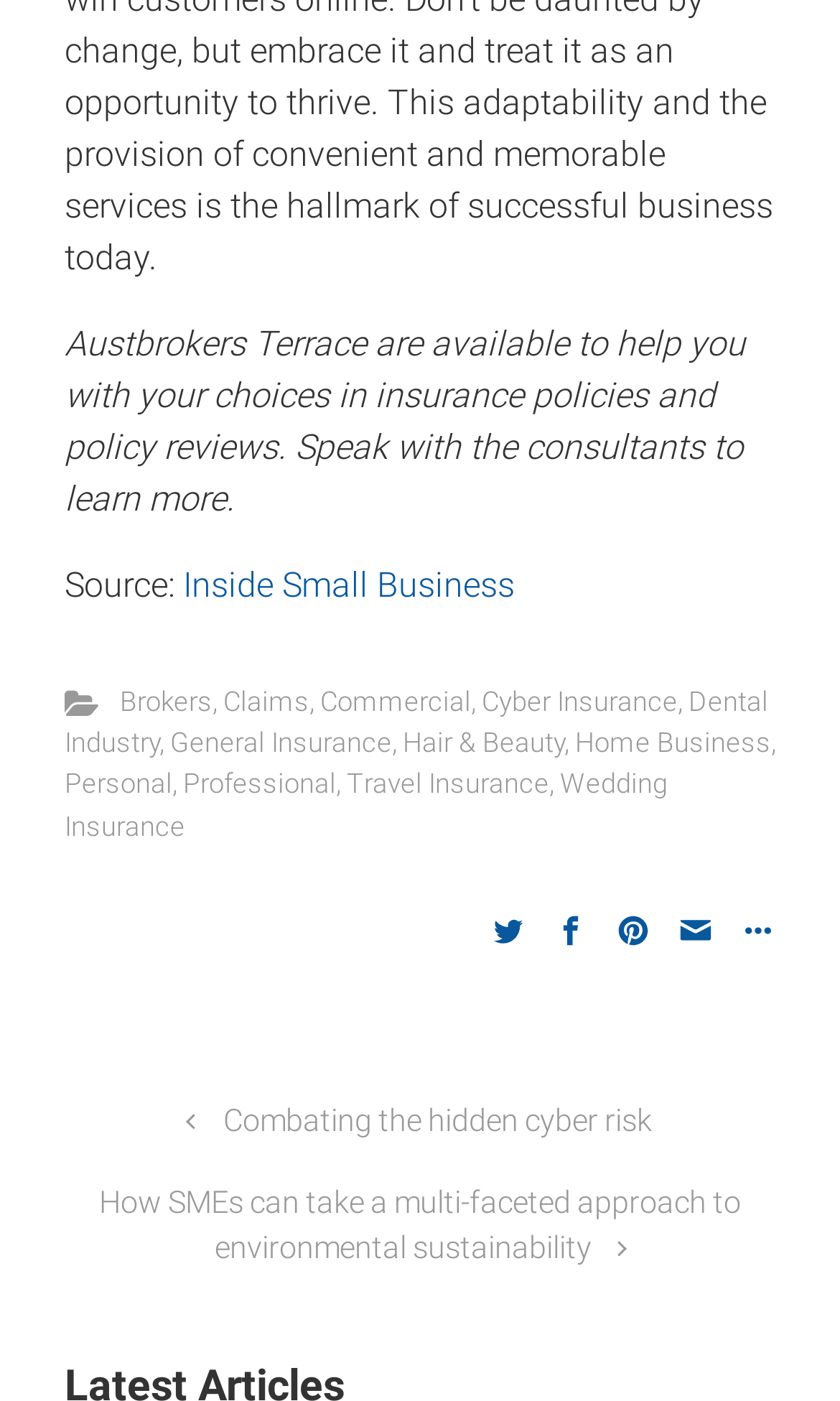Locate the bounding box coordinates for the element described below: "Wedding Insurance". The coordinates must be four float values between 0 and 1, formatted as [left, top, right, bottom].

[0.077, 0.548, 0.795, 0.601]